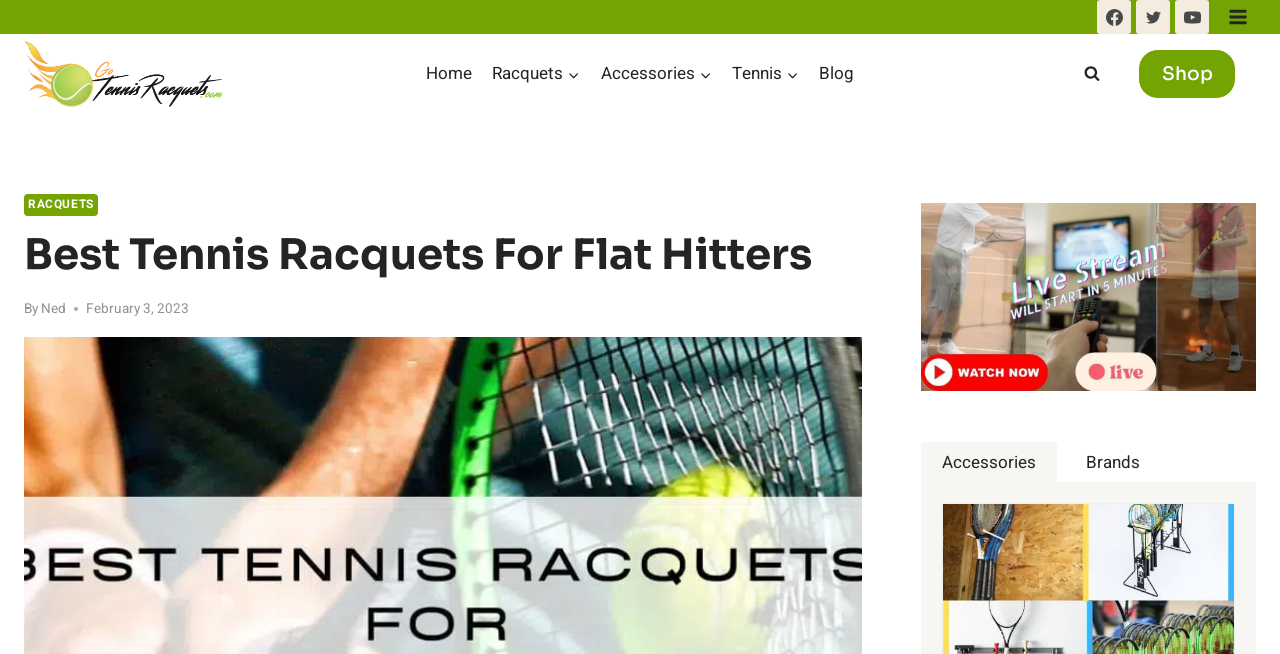Using the information from the screenshot, answer the following question thoroughly:
What is the author's name?

The author's name is mentioned in the header section of the webpage, where it says 'By Ned'.